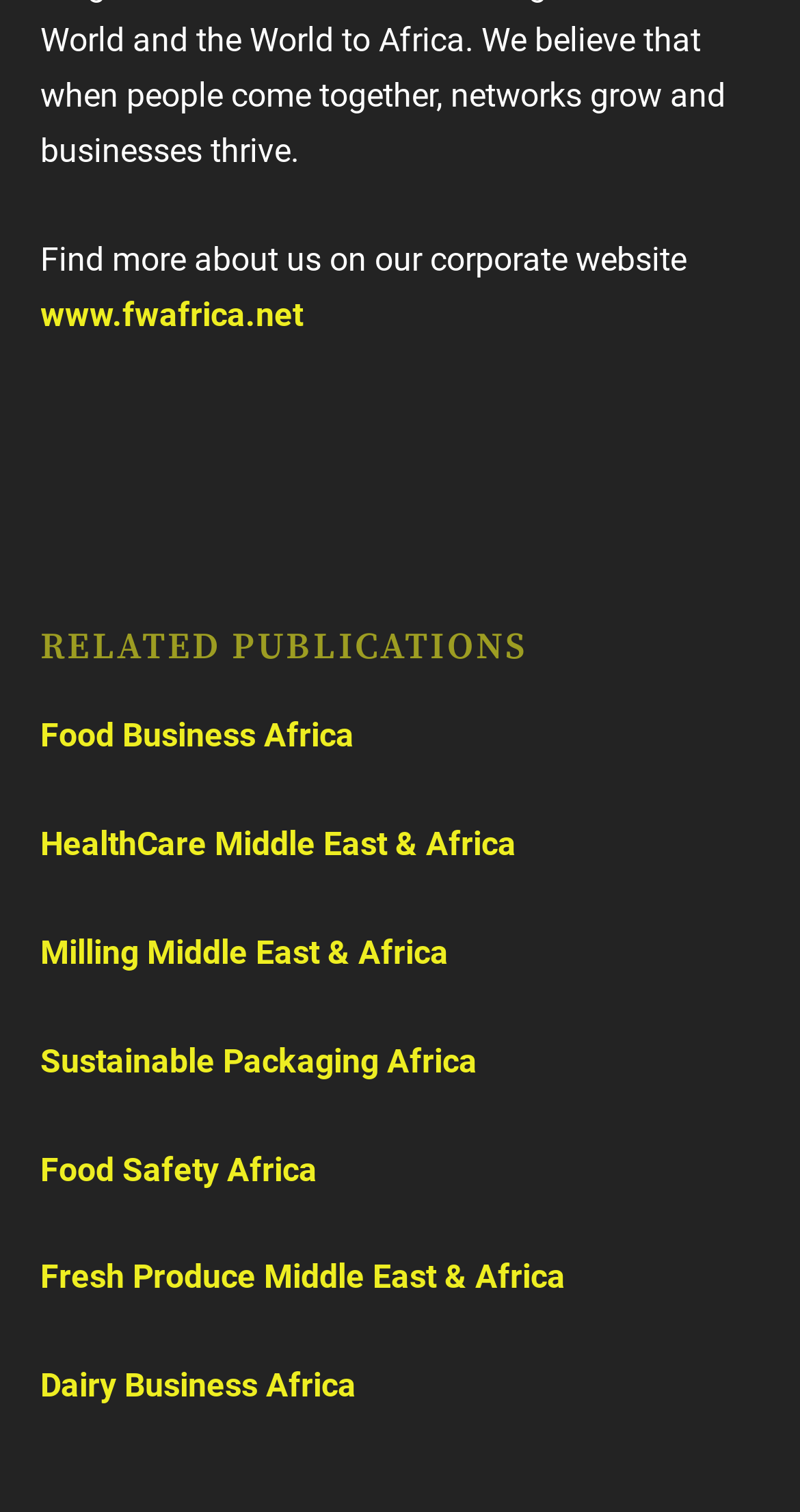Kindly determine the bounding box coordinates for the clickable area to achieve the given instruction: "view related publications".

[0.05, 0.417, 0.95, 0.441]